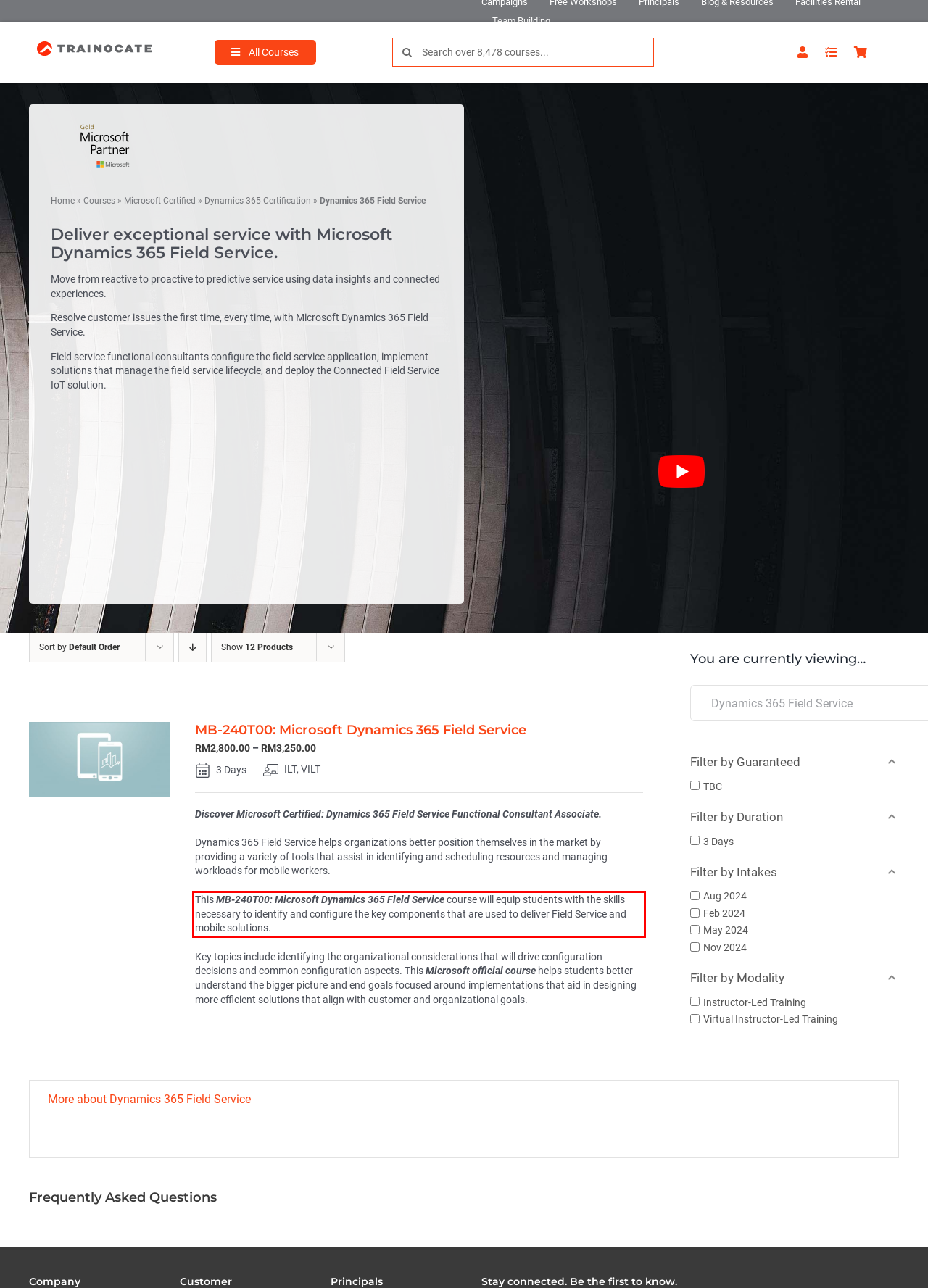Examine the webpage screenshot, find the red bounding box, and extract the text content within this marked area.

This MB-240T00: Microsoft Dynamics 365 Field Service course will equip students with the skills necessary to identify and configure the key components that are used to deliver Field Service and mobile solutions.